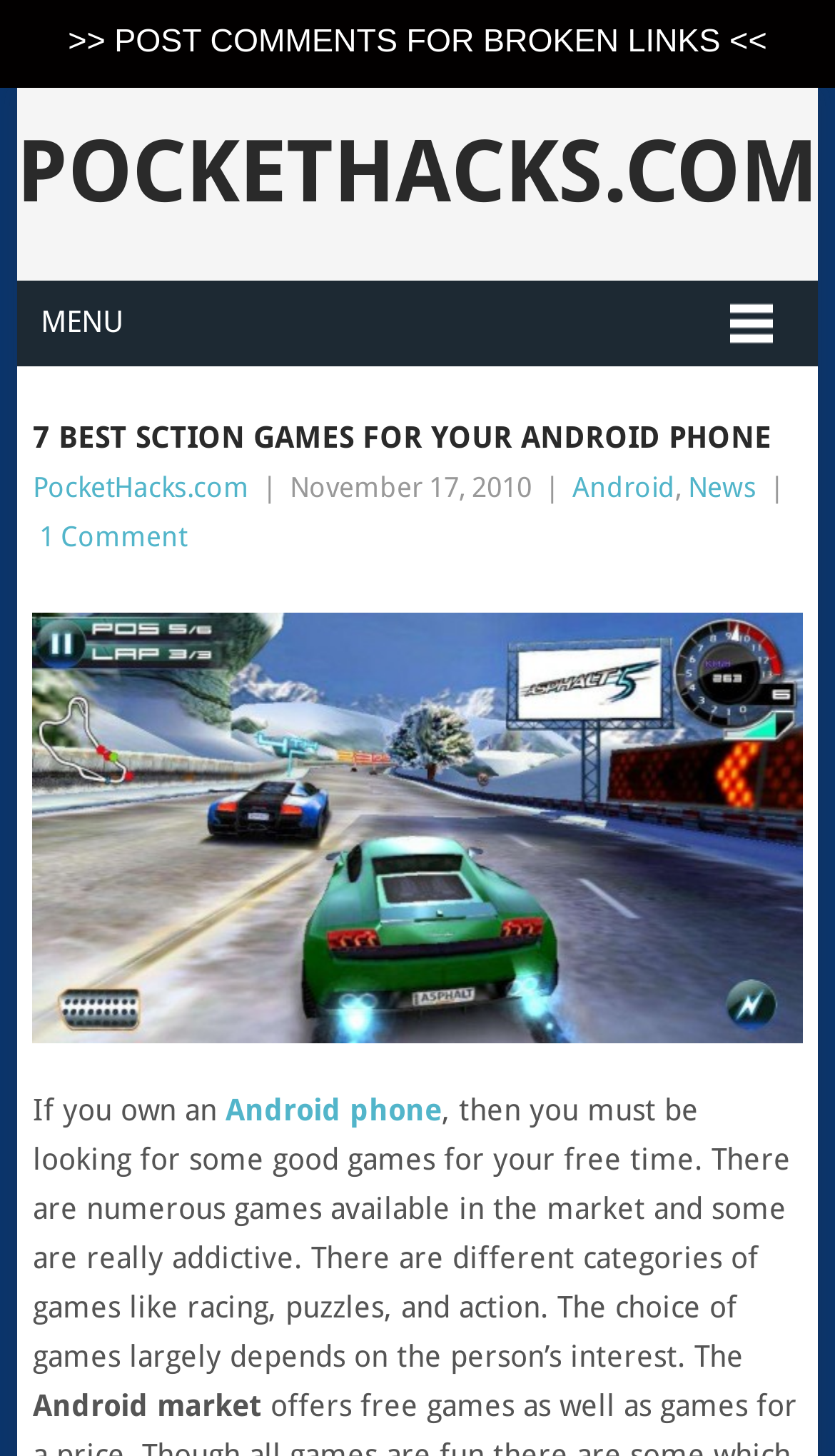Please locate the clickable area by providing the bounding box coordinates to follow this instruction: "View the menu".

[0.02, 0.193, 0.98, 0.251]